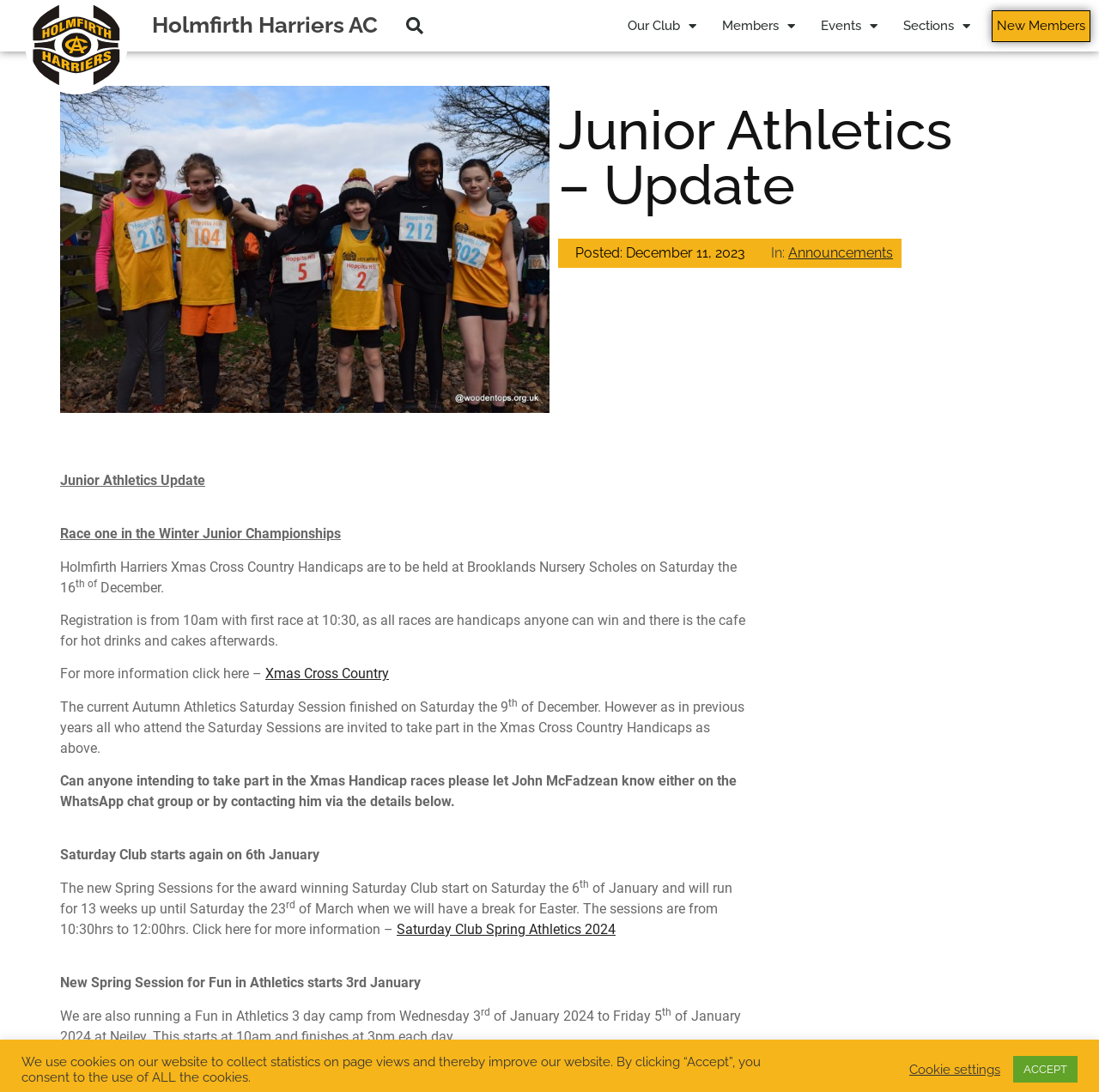Given the element description "Events" in the screenshot, predict the bounding box coordinates of that UI element.

[0.735, 0.0, 0.81, 0.047]